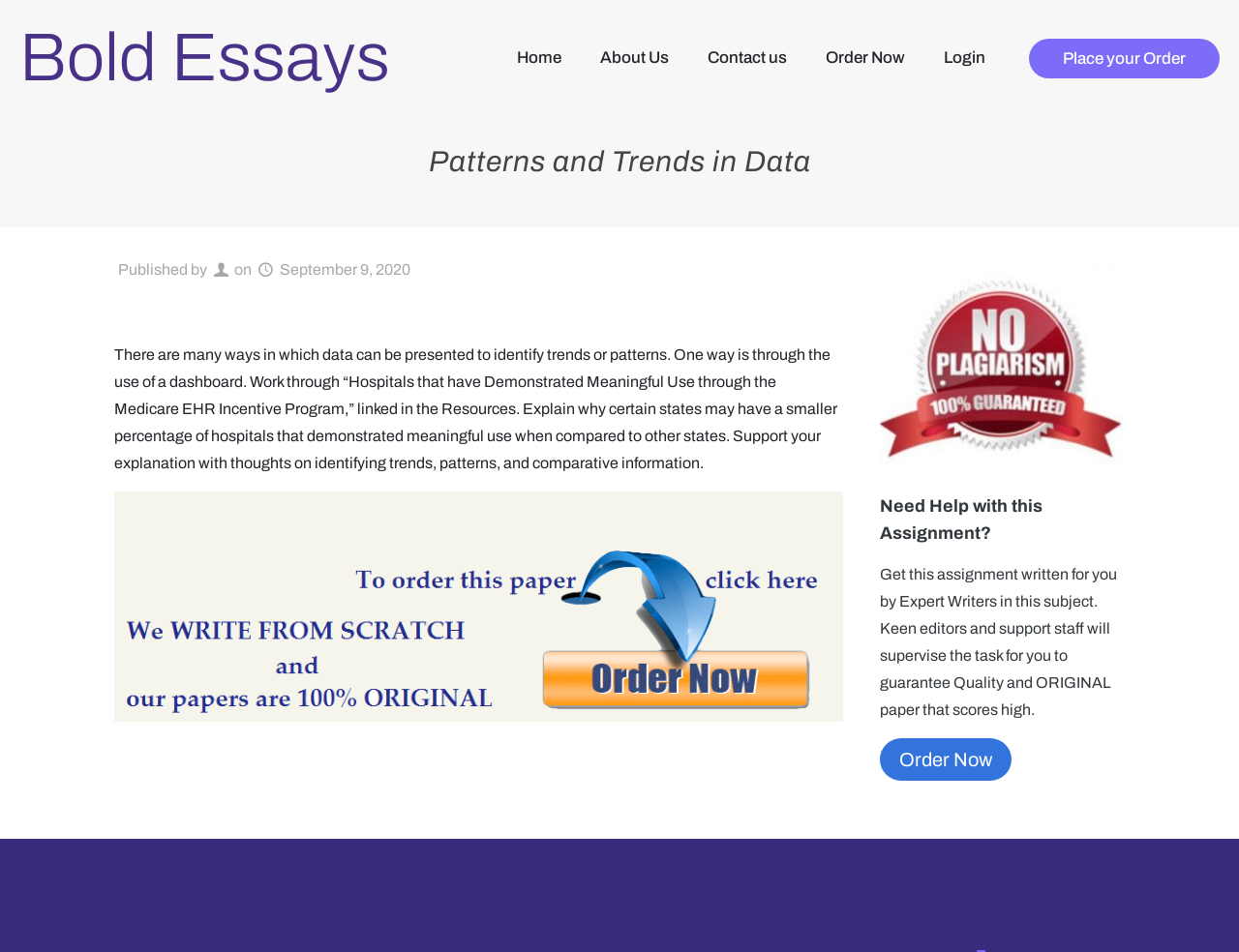Answer the question with a single word or phrase: 
What is the purpose of the dashboard?

To identify trends or patterns